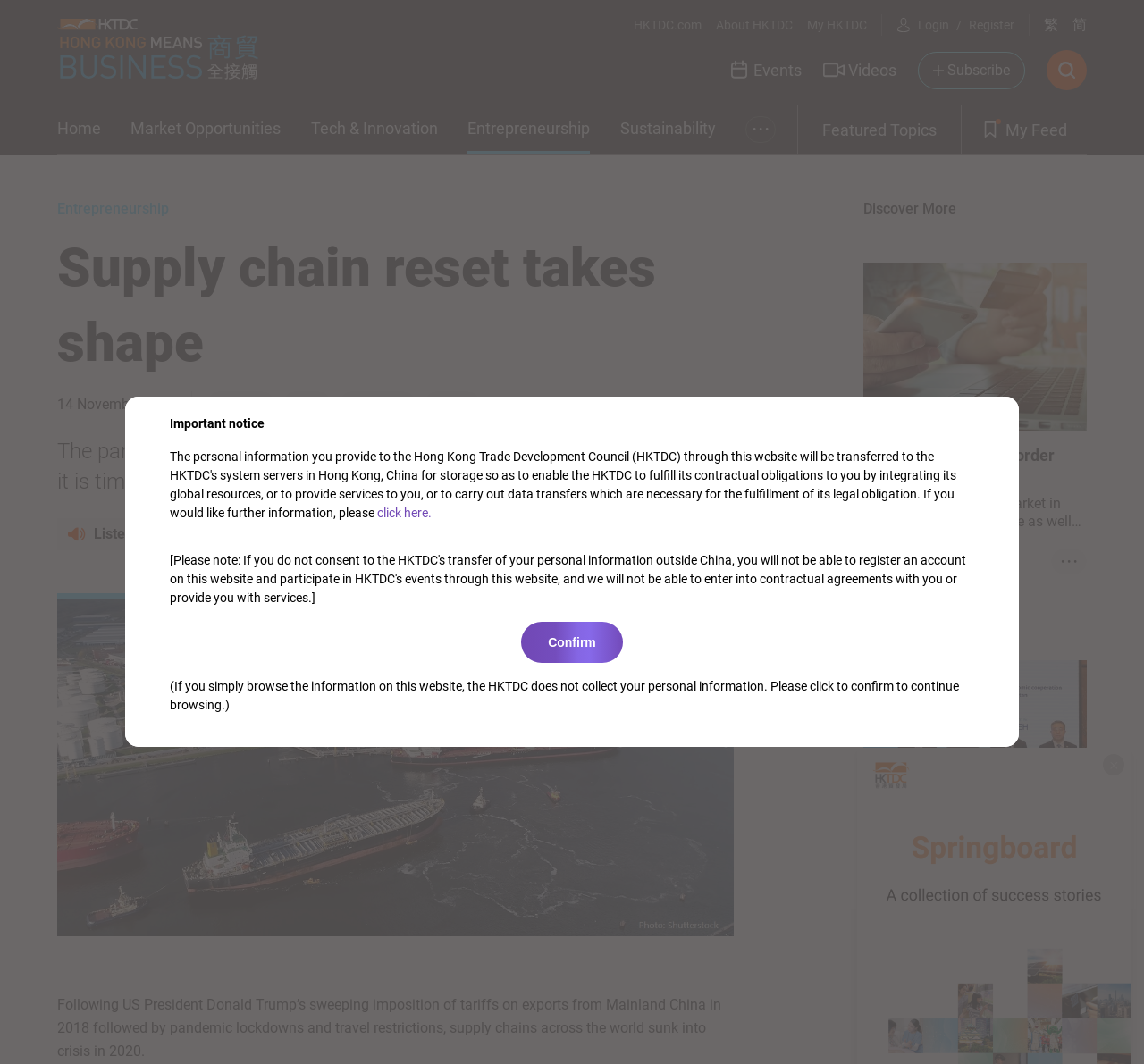Pinpoint the bounding box coordinates of the clickable element to carry out the following instruction: "Explore 'Market Opportunities'."

[0.114, 0.099, 0.246, 0.144]